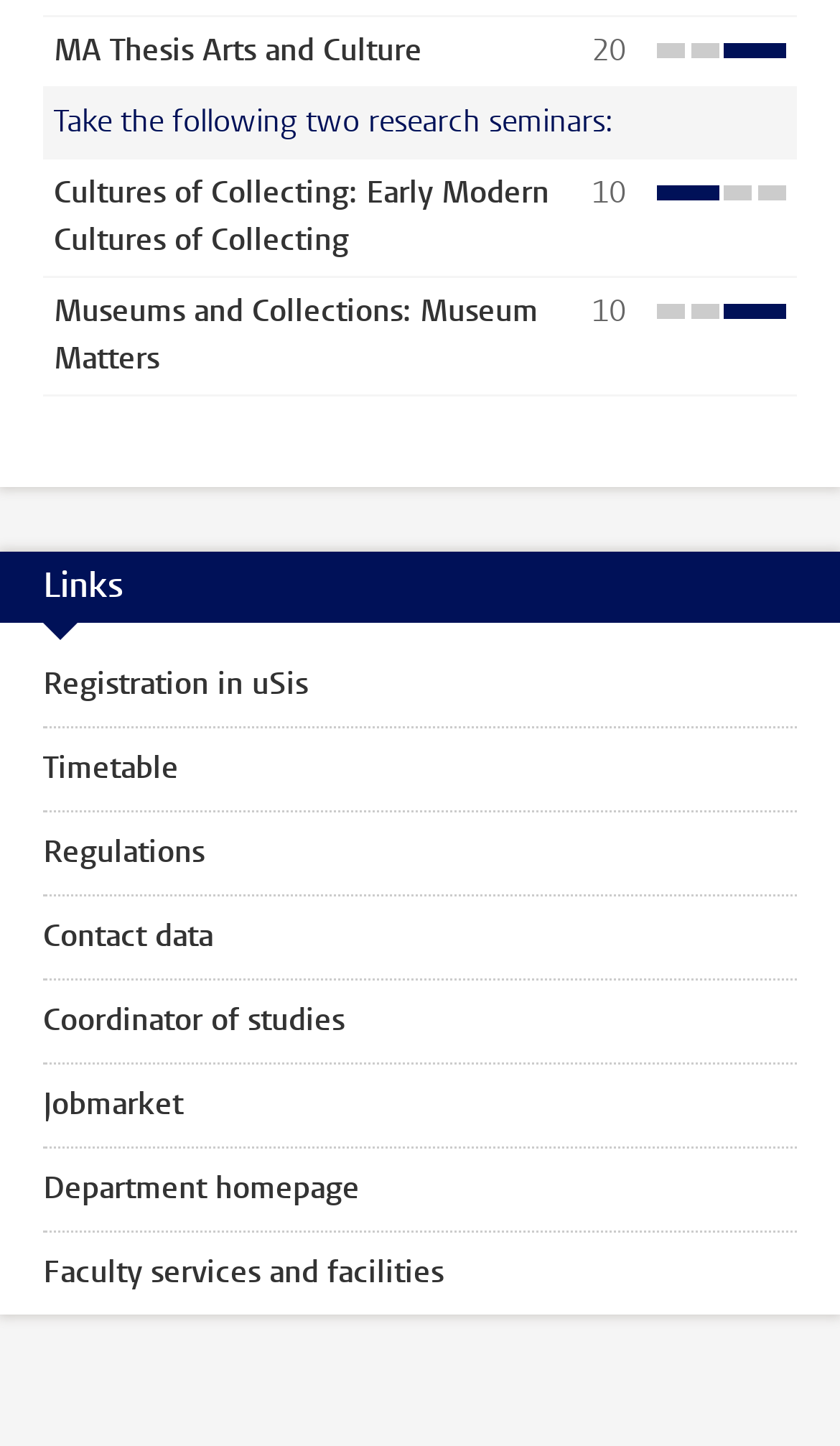Please provide the bounding box coordinate of the region that matches the element description: Registration in uSis. Coordinates should be in the format (top-left x, top-left y, bottom-right x, bottom-right y) and all values should be between 0 and 1.

[0.0, 0.445, 1.0, 0.501]